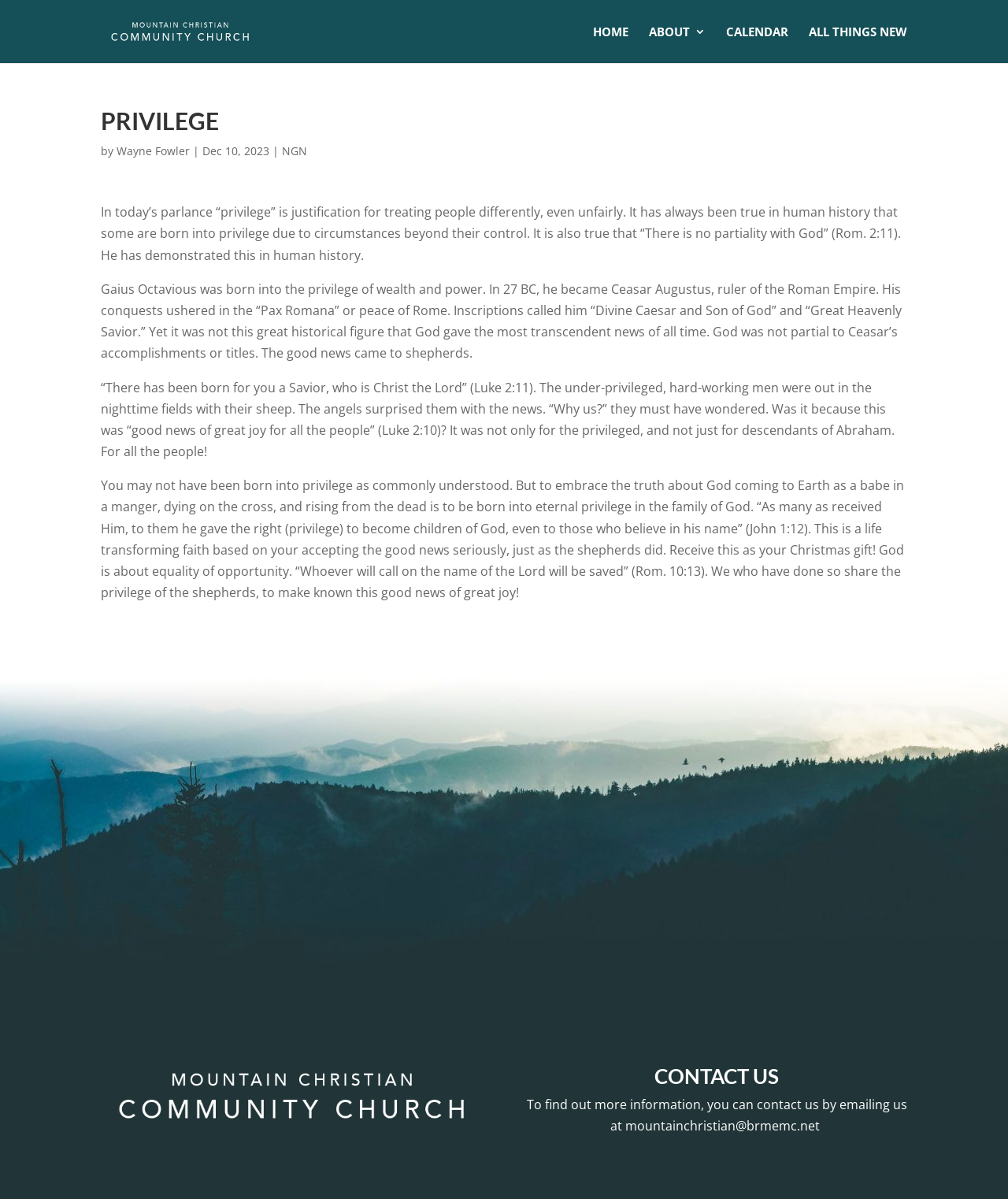Who wrote the article 'PRIVILEGE'?
Please answer the question as detailed as possible.

The author of the article 'PRIVILEGE' is mentioned in the text as 'Wayne Fowler', which is a link that appears below the heading 'PRIVILEGE'.